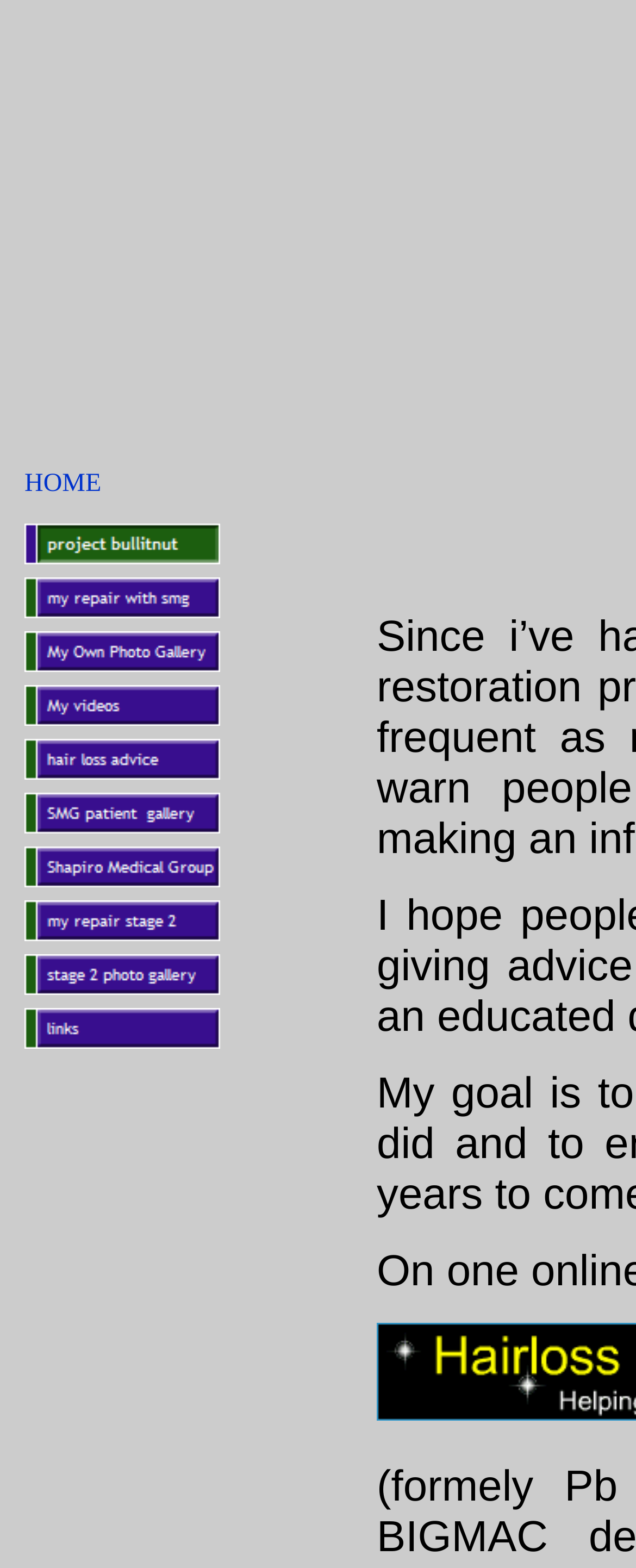Provide a thorough description of the webpage's content and layout.

The webpage is titled "project bullitnut" and has a navigation menu with 10 links, each accompanied by an image. The links are arranged vertically, starting from the top, and are labeled as "HOME", "project bullitnut", "my repair with smg", "My Own Photo Gallery", "My videos", "hair loss advice", "SMG patient gallery", "Shapiro Medical Group", "my repair stage 2", and "stage 2 photo gallery", followed by "links" at the bottom. 

To the left of the navigation menu, there are several empty table cells, and to the right, there is a large empty table cell that spans the entire height of the page.